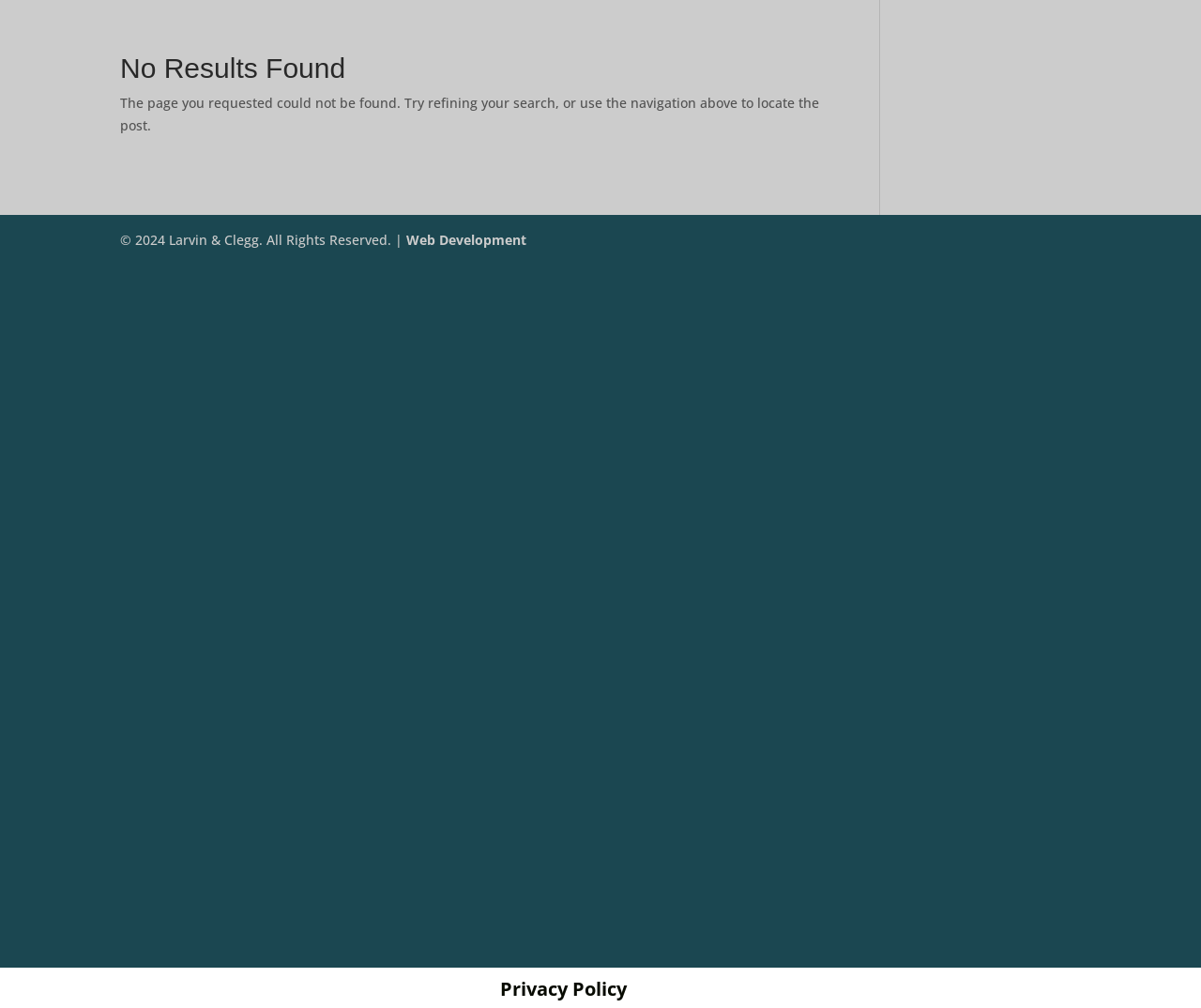Based on the element description: "Web Development", identify the bounding box coordinates for this UI element. The coordinates must be four float numbers between 0 and 1, listed as [left, top, right, bottom].

[0.338, 0.229, 0.438, 0.246]